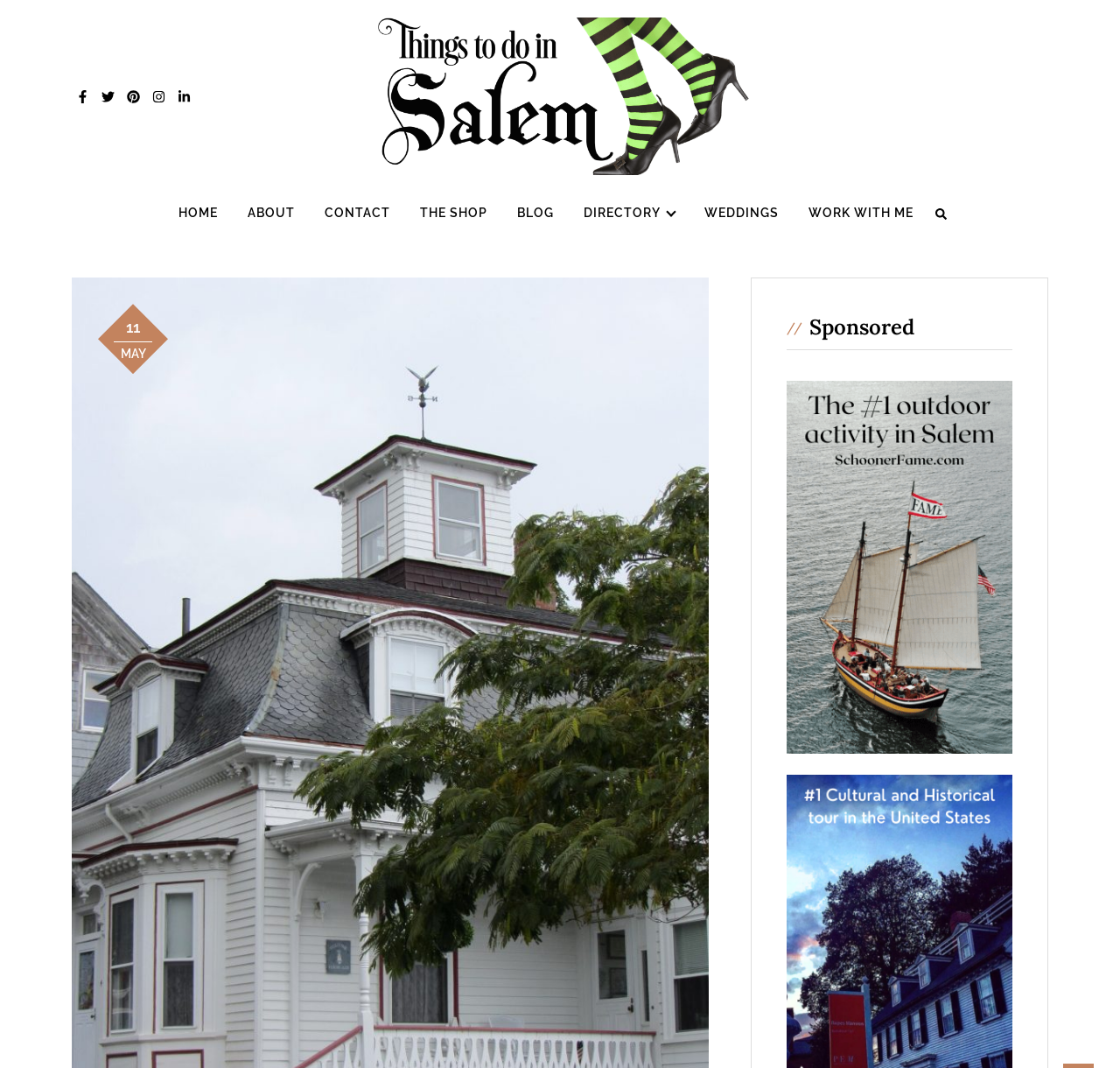Using the provided element description "Work With Me", determine the bounding box coordinates of the UI element.

[0.721, 0.18, 0.815, 0.219]